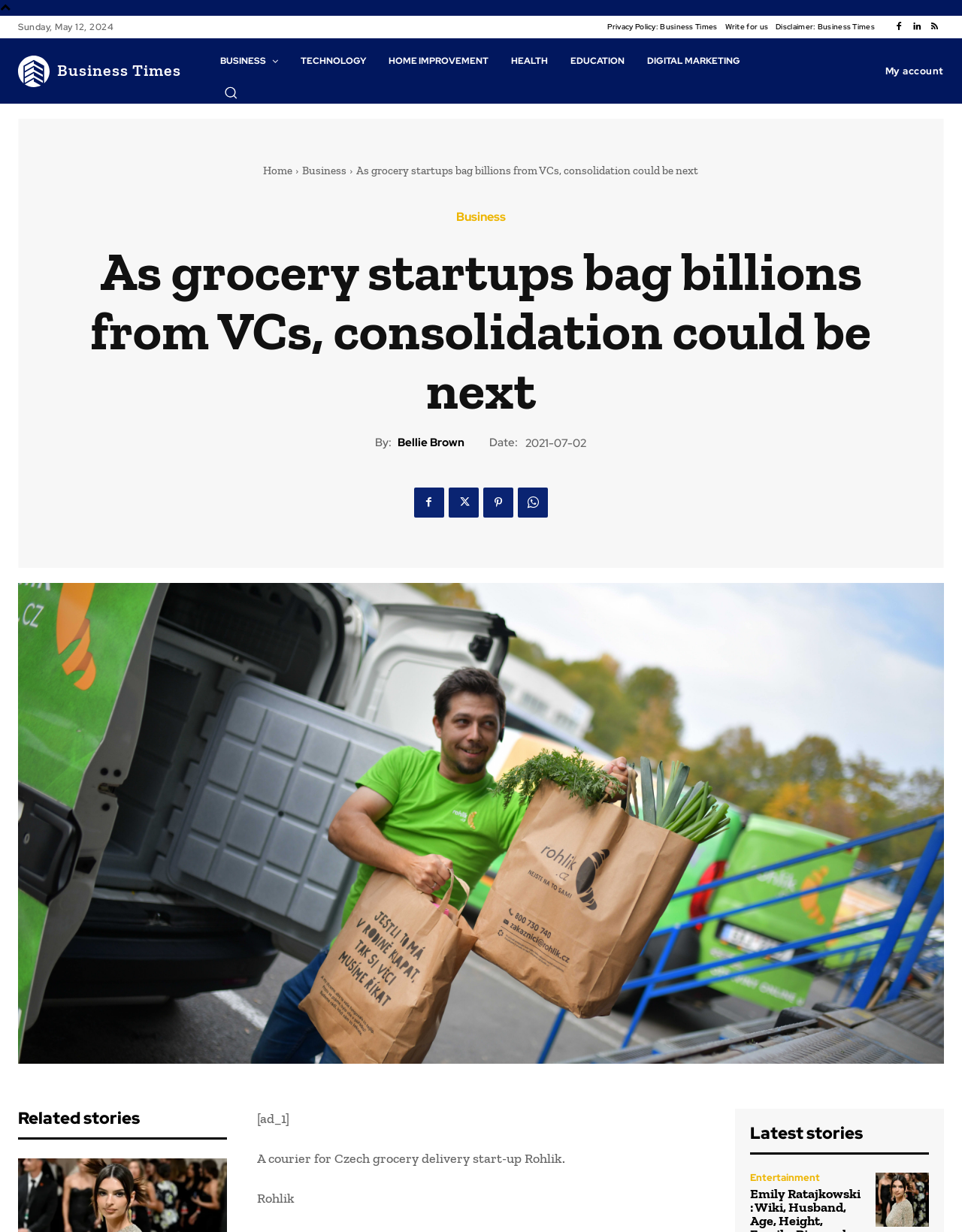Locate the bounding box coordinates of the clickable element to fulfill the following instruction: "Check the 'Related stories'". Provide the coordinates as four float numbers between 0 and 1 in the format [left, top, right, bottom].

[0.019, 0.899, 0.145, 0.916]